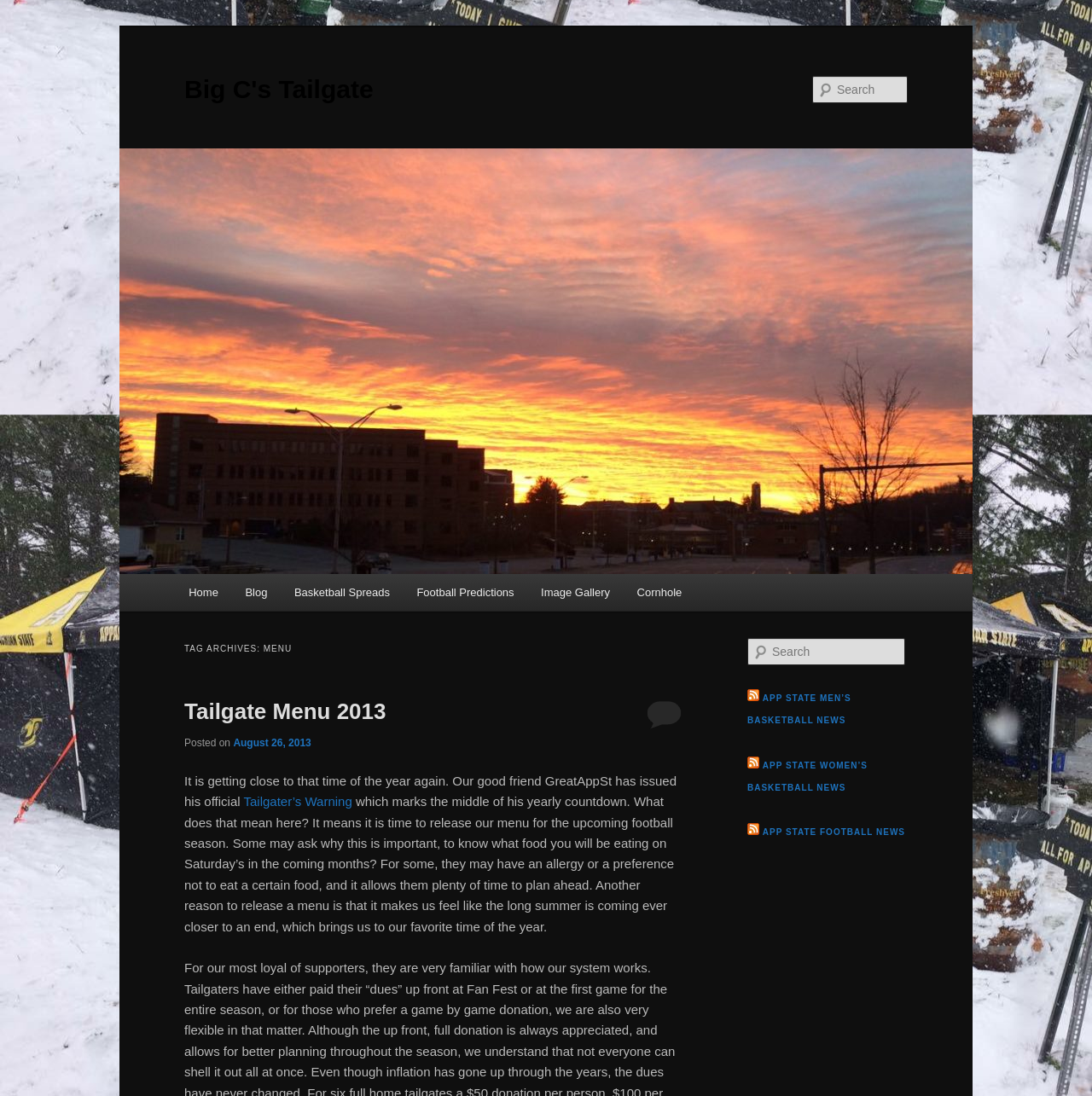What is the title of the first menu item?
Give a one-word or short-phrase answer derived from the screenshot.

Home